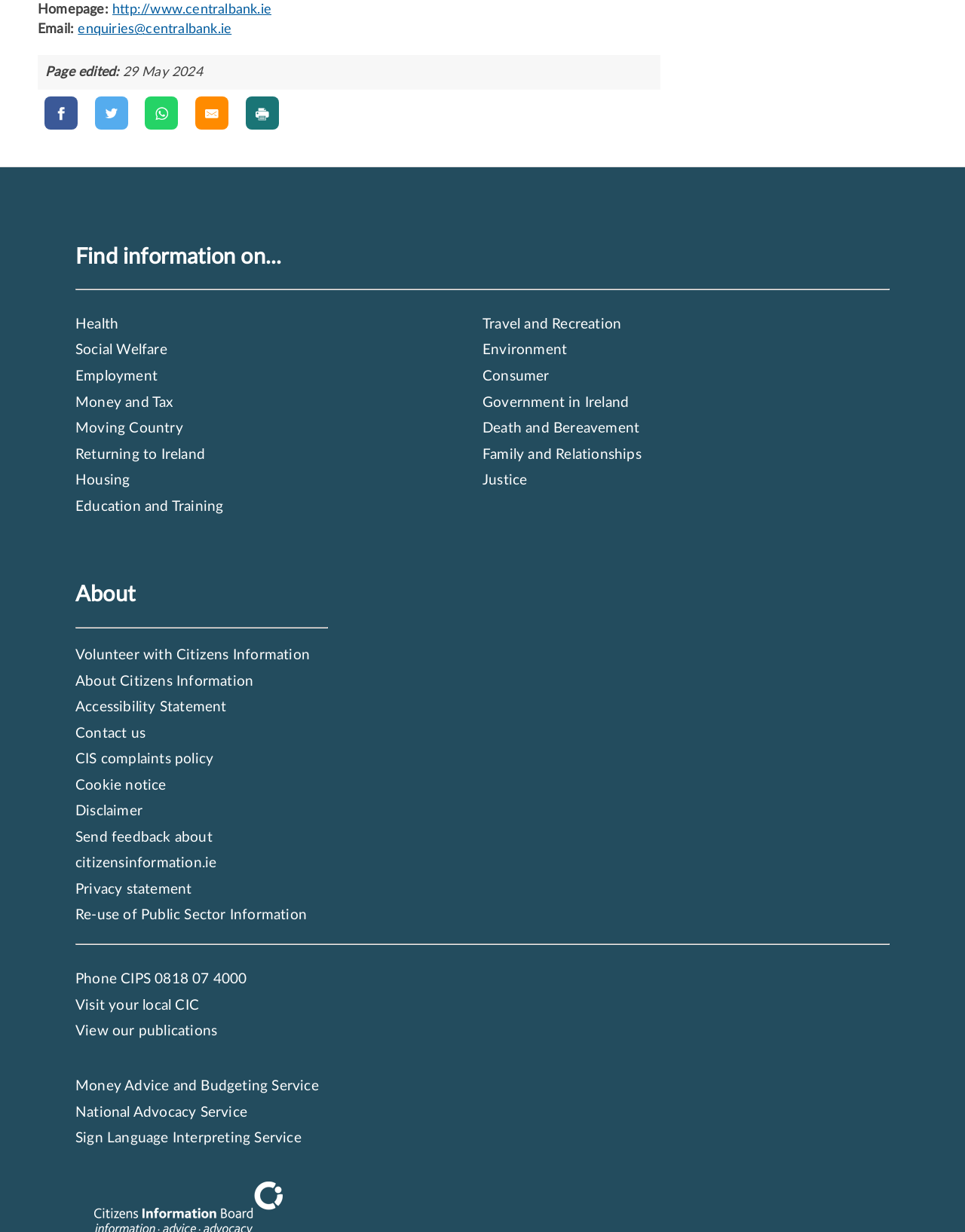Provide a one-word or short-phrase answer to the question:
What is the website's homepage URL?

http://www.centralbank.ie